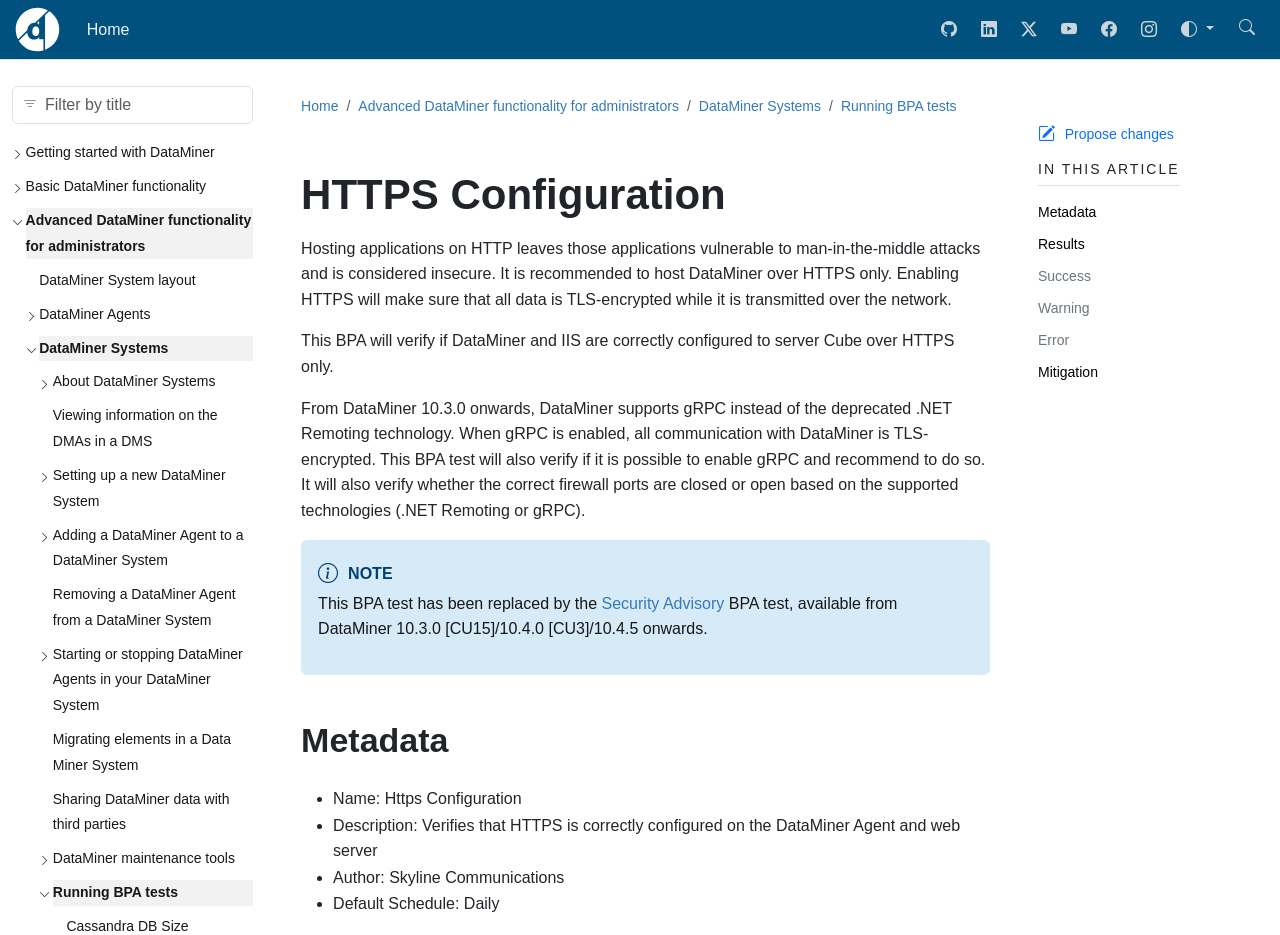What is the default schedule for this BPA test?
Provide a one-word or short-phrase answer based on the image.

Daily